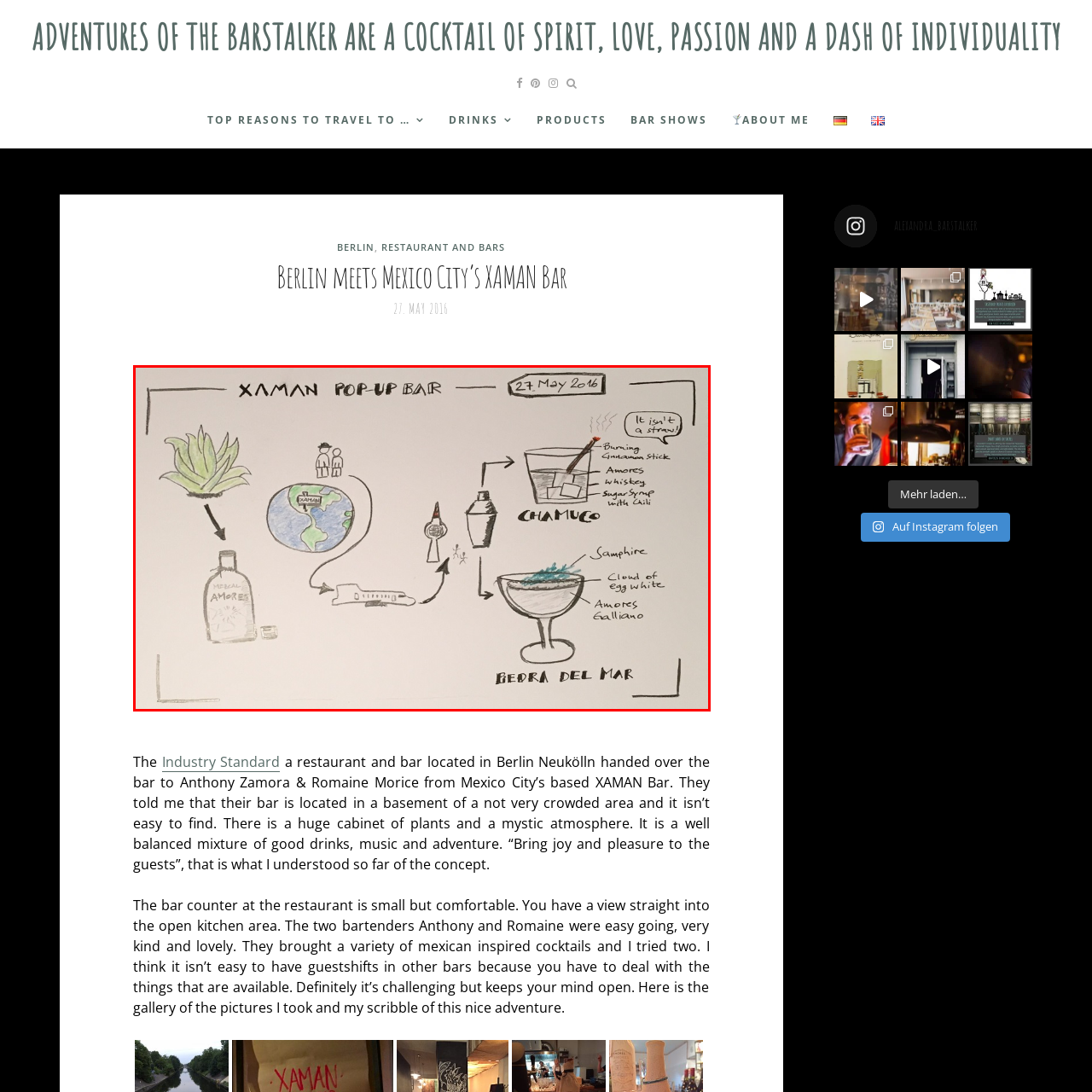What is the name of the agave plant's corresponding spirit?  
Pay attention to the image within the red frame and give a detailed answer based on your observations from the image.

The image features a bottle labeled 'Mezcal Amores' accompanied by an artistic depiction of an agave plant. This suggests that Mezcal Amores is the spirit corresponding to the agave plant.